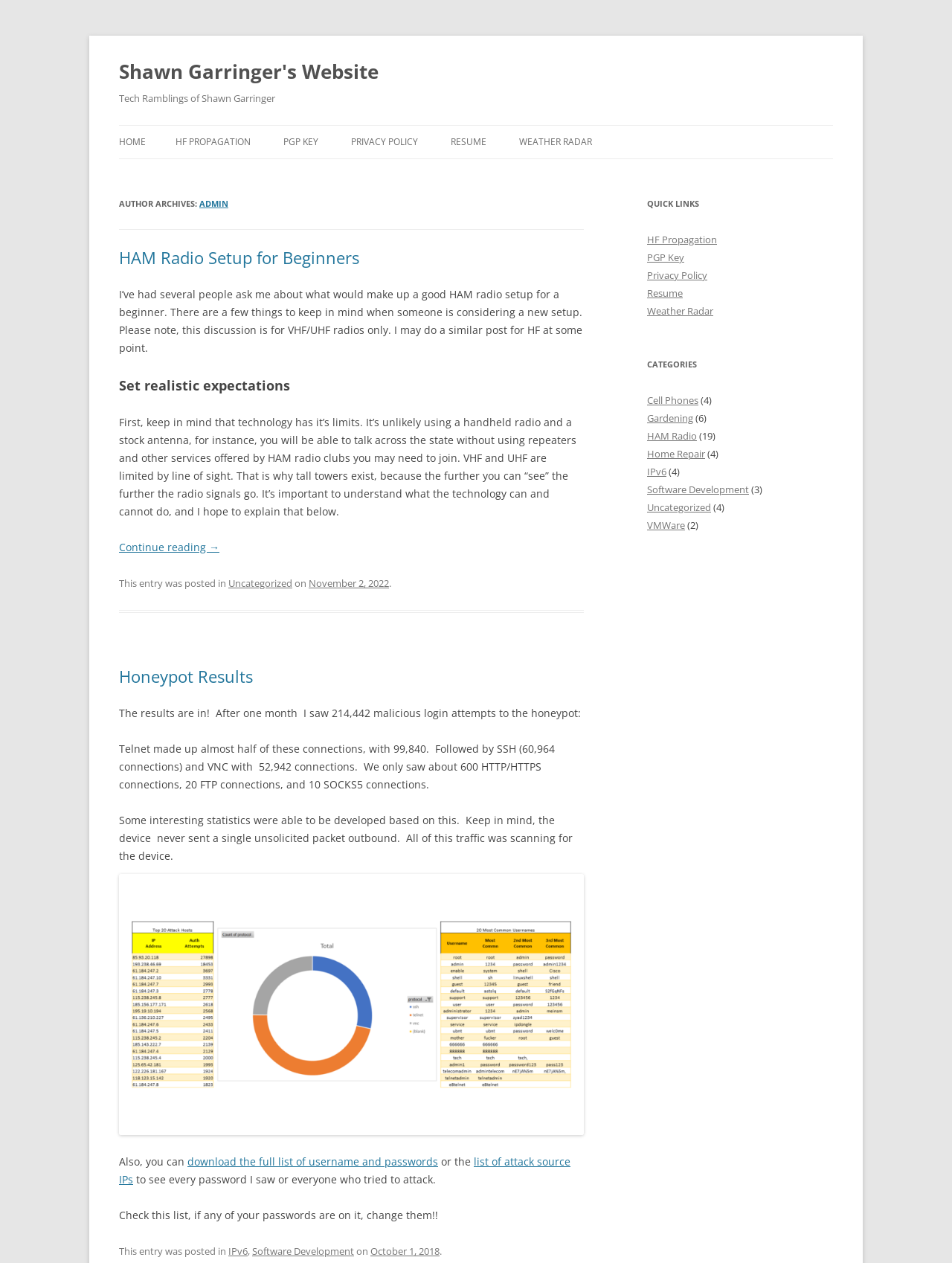Please determine the bounding box coordinates of the element's region to click for the following instruction: "Check the 'QUICK LINKS'".

[0.68, 0.154, 0.875, 0.169]